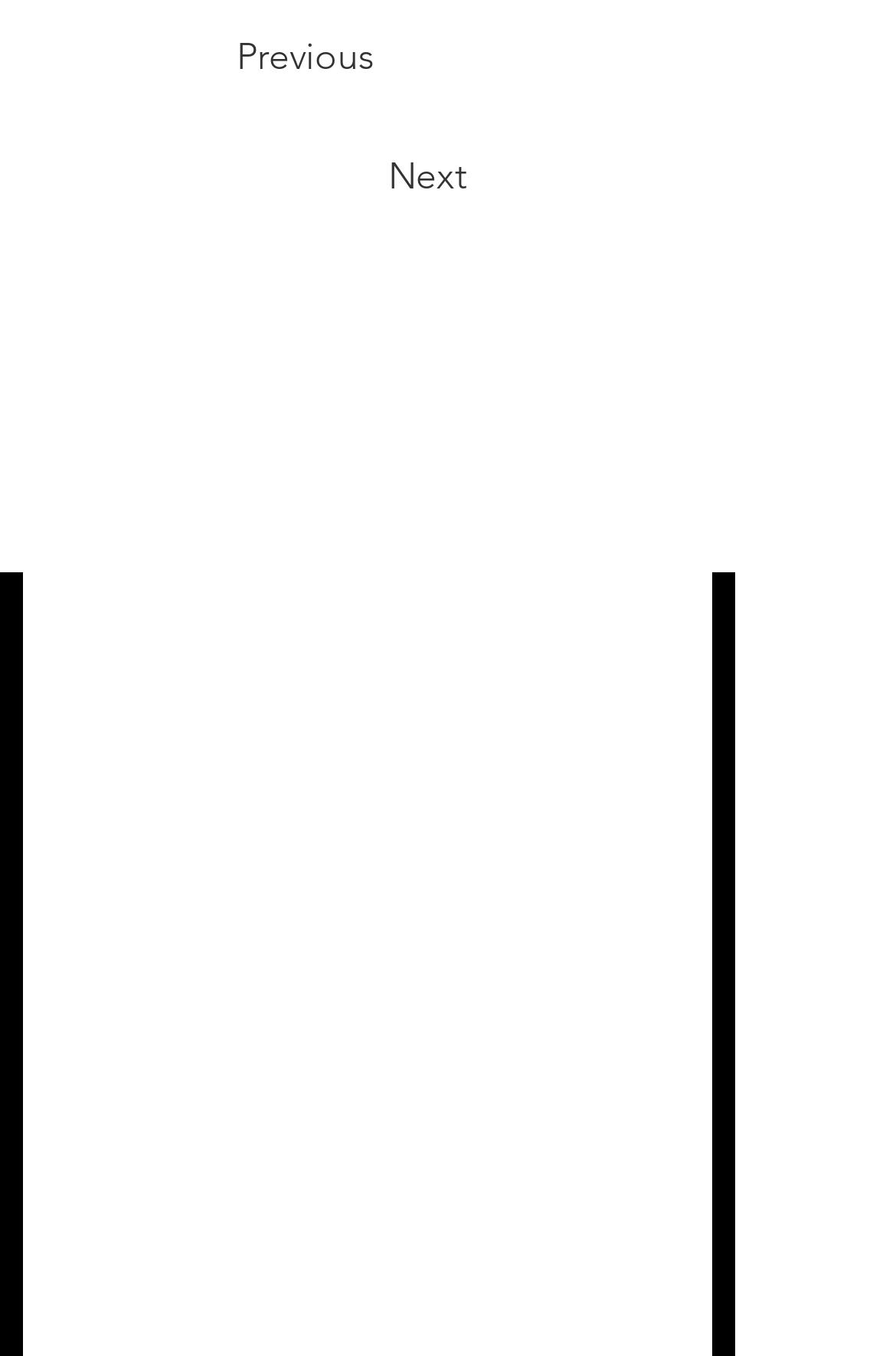Please identify the bounding box coordinates of the element's region that needs to be clicked to fulfill the following instruction: "Click the Previous button". The bounding box coordinates should consist of four float numbers between 0 and 1, i.e., [left, top, right, bottom].

[0.264, 0.006, 0.559, 0.078]